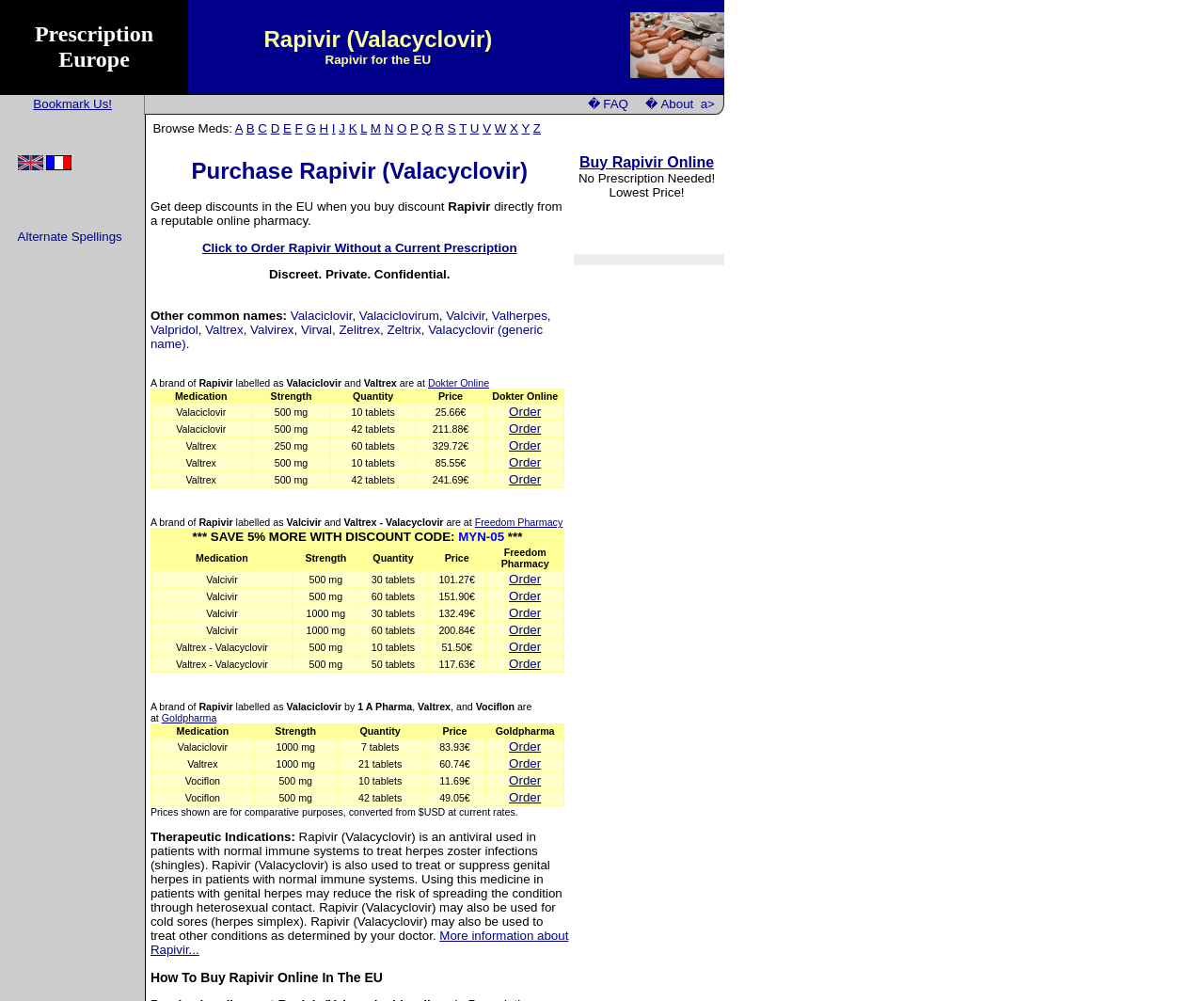What is the name of the medication?
Refer to the screenshot and deliver a thorough answer to the question presented.

The name of the medication can be found in the first table cell of the first table row, which is 'Rapivir (Valacyclovir) Rapivir for the EU'.